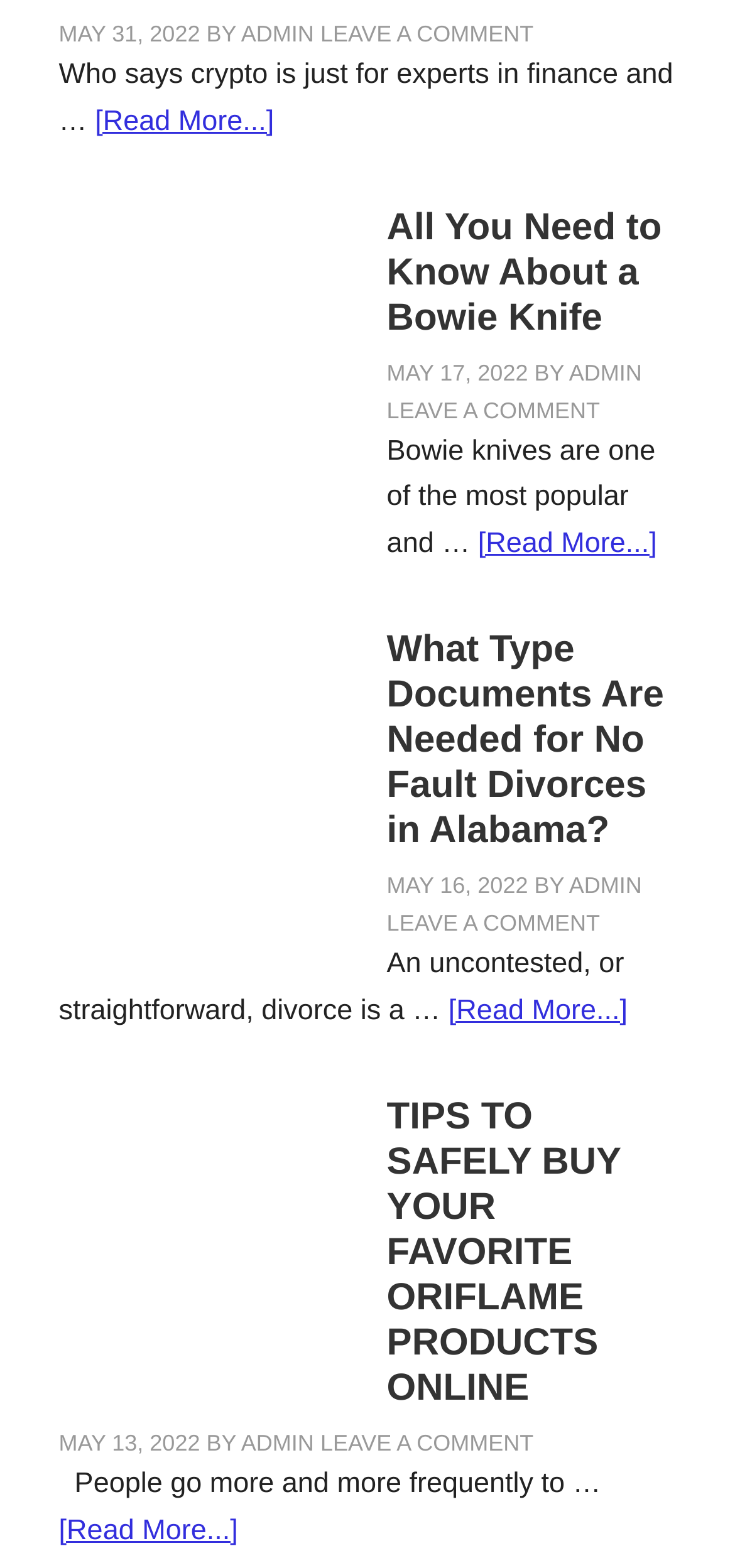Locate the bounding box coordinates of the area to click to fulfill this instruction: "Read more about How to Get Started on Your Crypto Journey With Earnity". The bounding box should be presented as four float numbers between 0 and 1, in the order [left, top, right, bottom].

[0.129, 0.067, 0.373, 0.087]